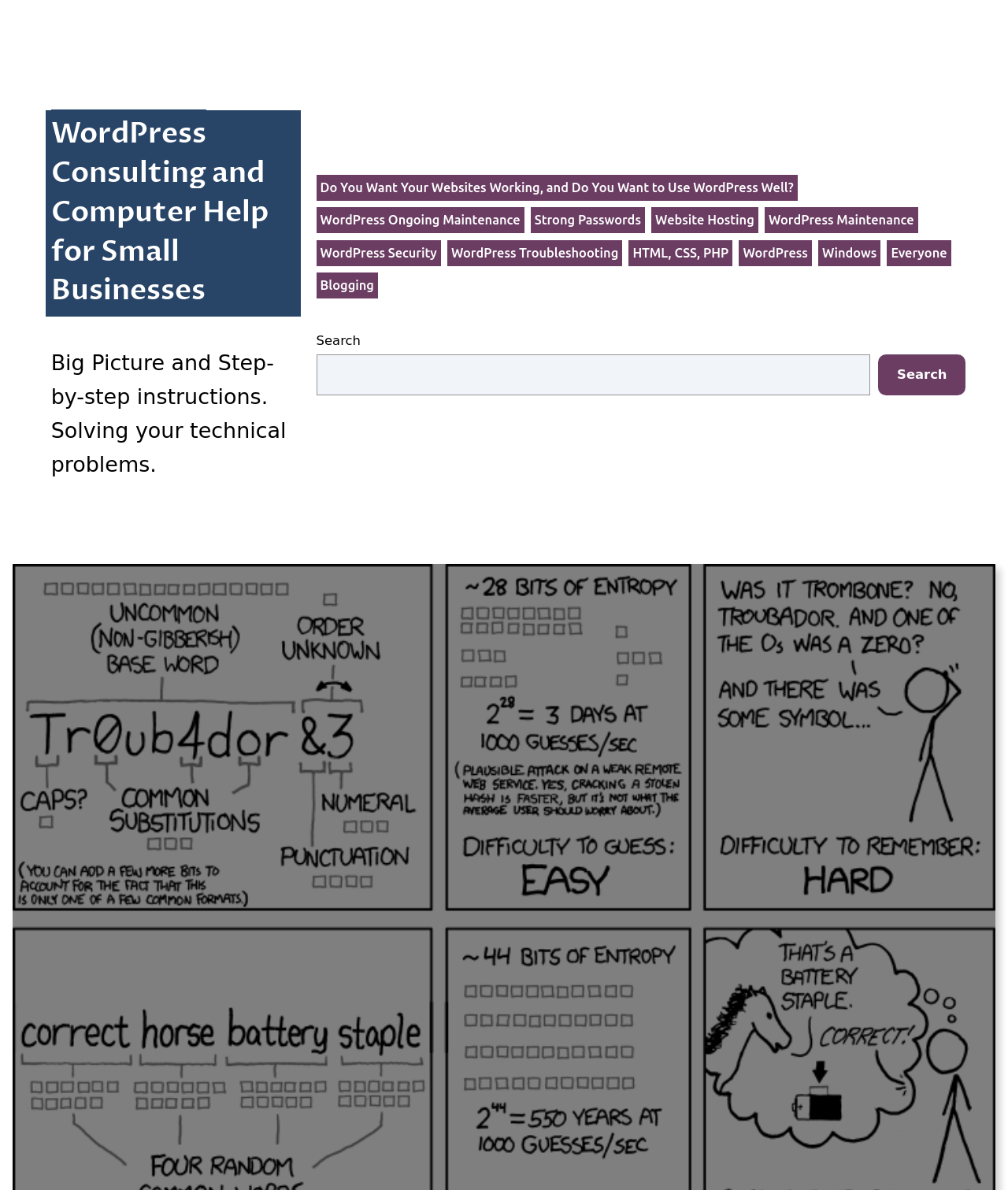Based on the element description: "Blogging", identify the bounding box coordinates for this UI element. The coordinates must be four float numbers between 0 and 1, listed as [left, top, right, bottom].

[0.314, 0.229, 0.375, 0.251]